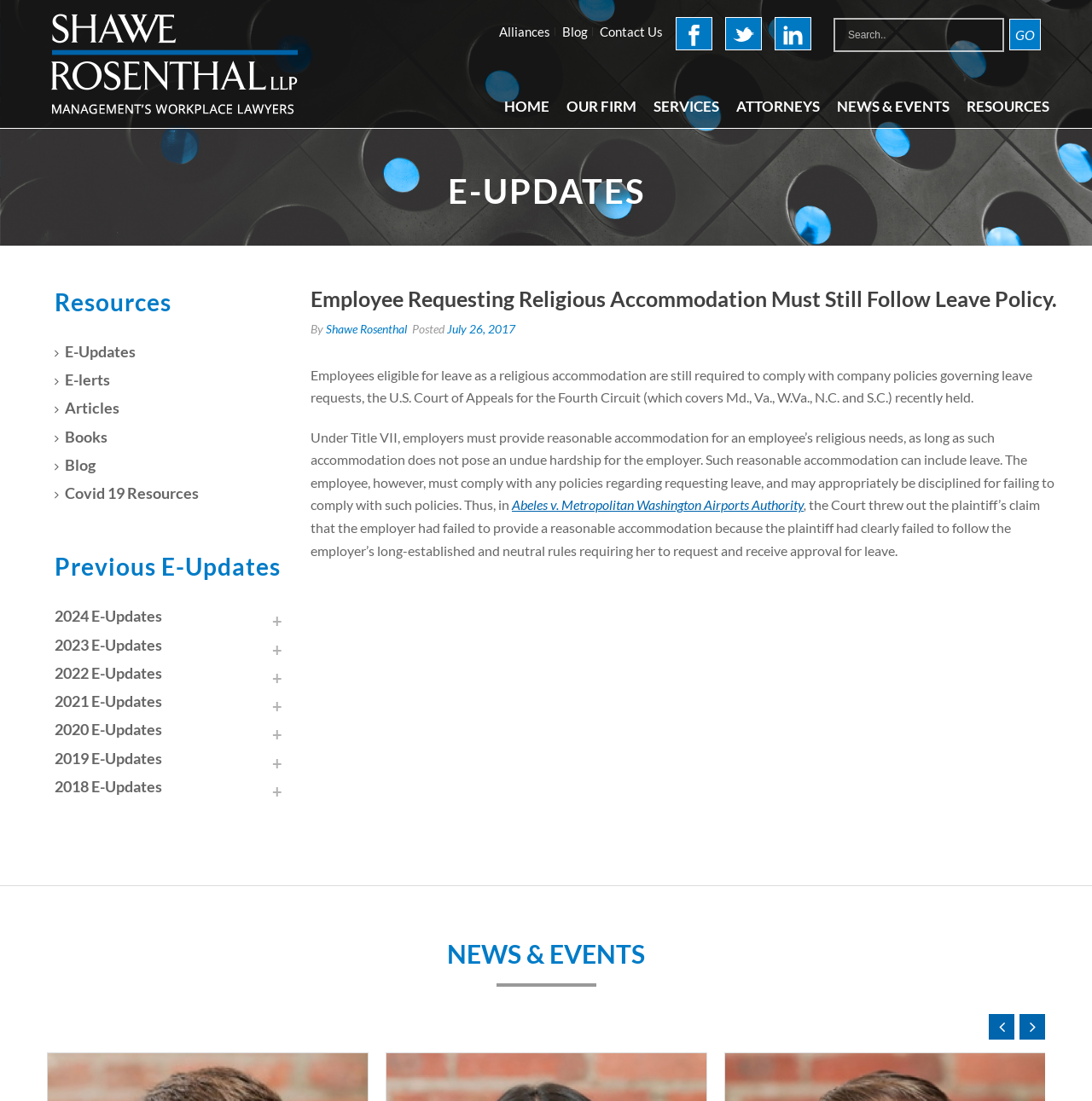Please locate the UI element described by "2023 E-Updates" and provide its bounding box coordinates.

[0.05, 0.577, 0.148, 0.595]